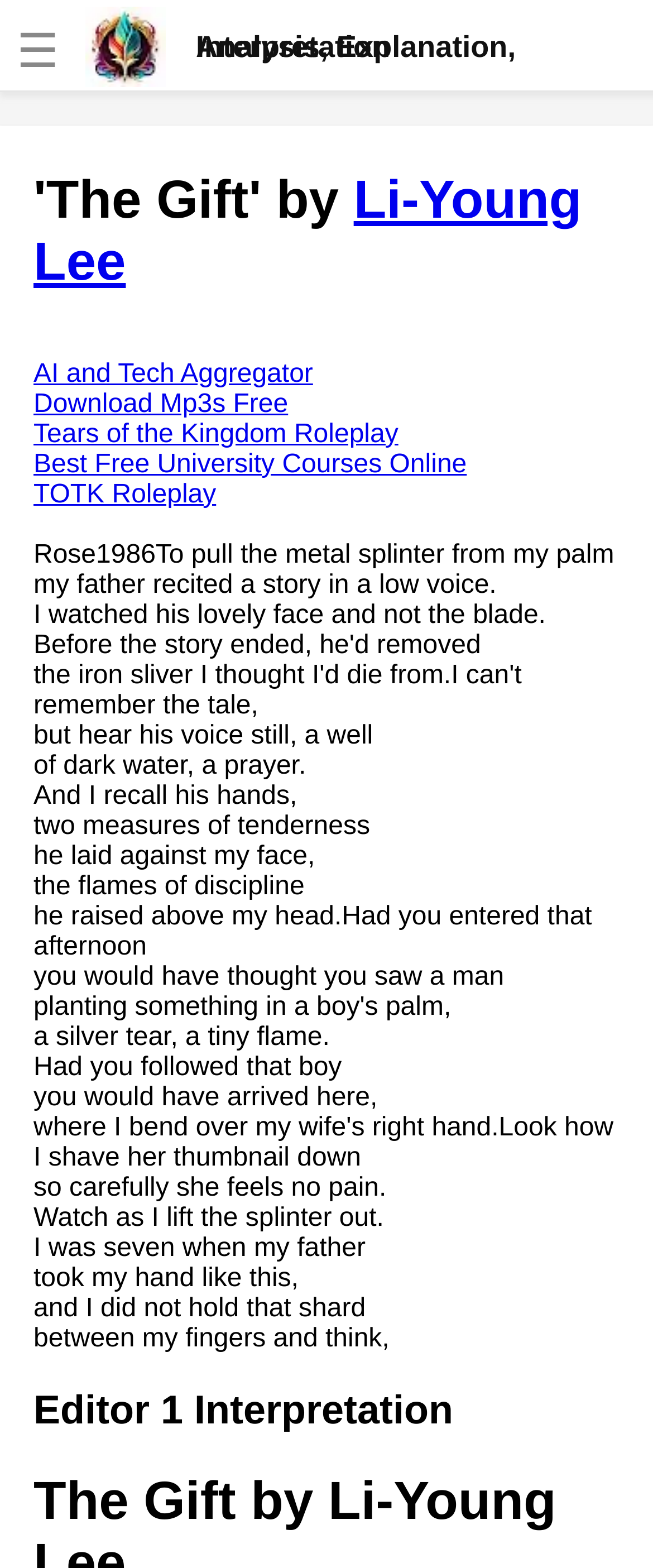Please specify the bounding box coordinates of the clickable region necessary for completing the following instruction: "Click on the 'AI and Tech Aggregator' link". The coordinates must consist of four float numbers between 0 and 1, i.e., [left, top, right, bottom].

[0.051, 0.229, 0.479, 0.248]